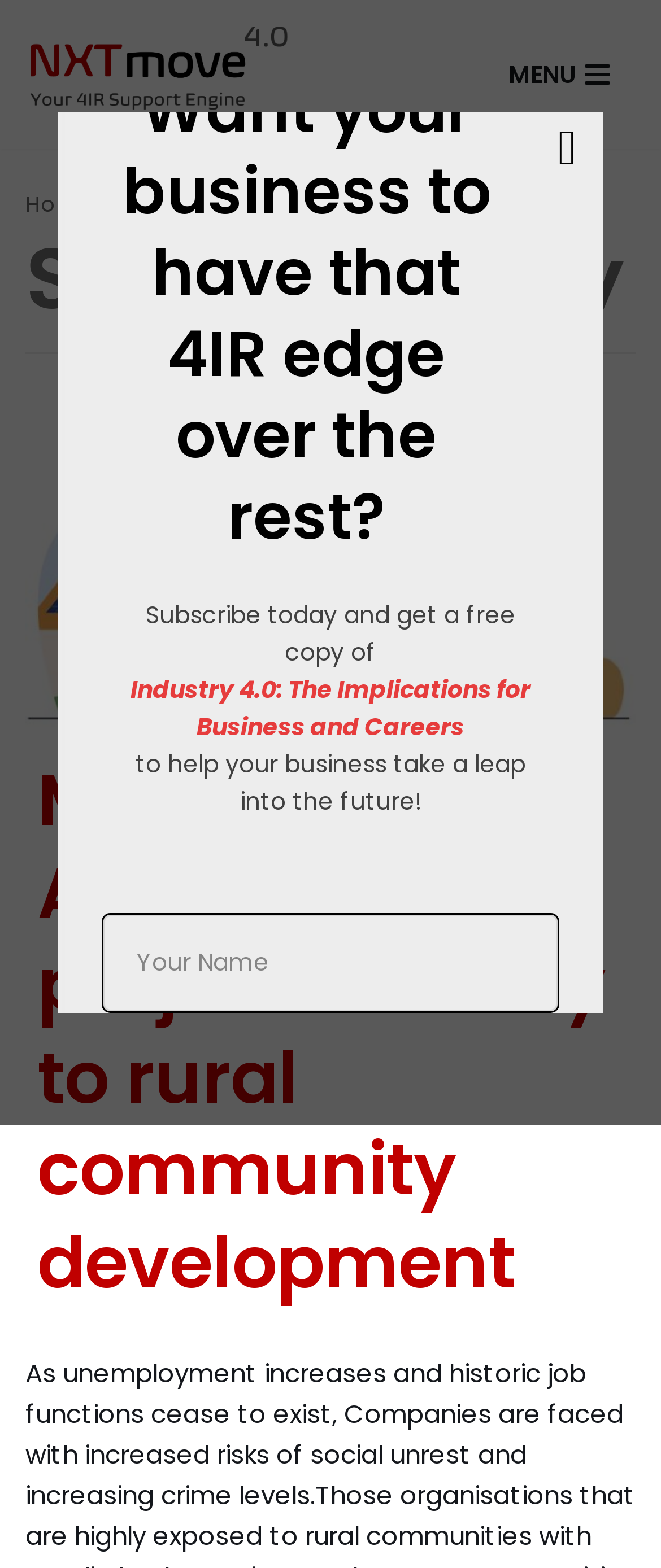Identify the coordinates of the bounding box for the element described below: "parent_node: Name name="form_fields[field_a3bf7eb]" placeholder="Your Name"". Return the coordinates as four float numbers between 0 and 1: [left, top, right, bottom].

[0.153, 0.582, 0.847, 0.646]